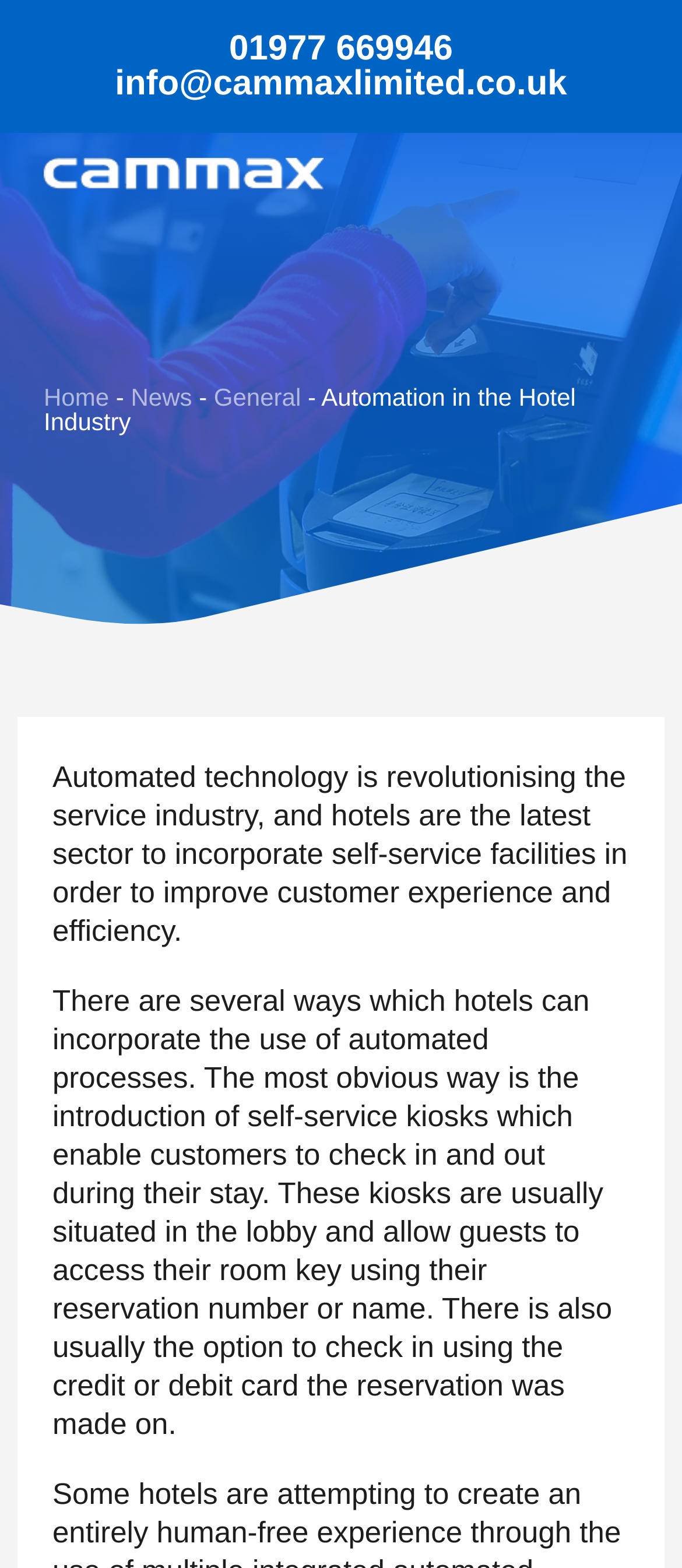Locate the bounding box coordinates for the element described below: "Home". The coordinates must be four float values between 0 and 1, formatted as [left, top, right, bottom].

[0.064, 0.244, 0.16, 0.262]